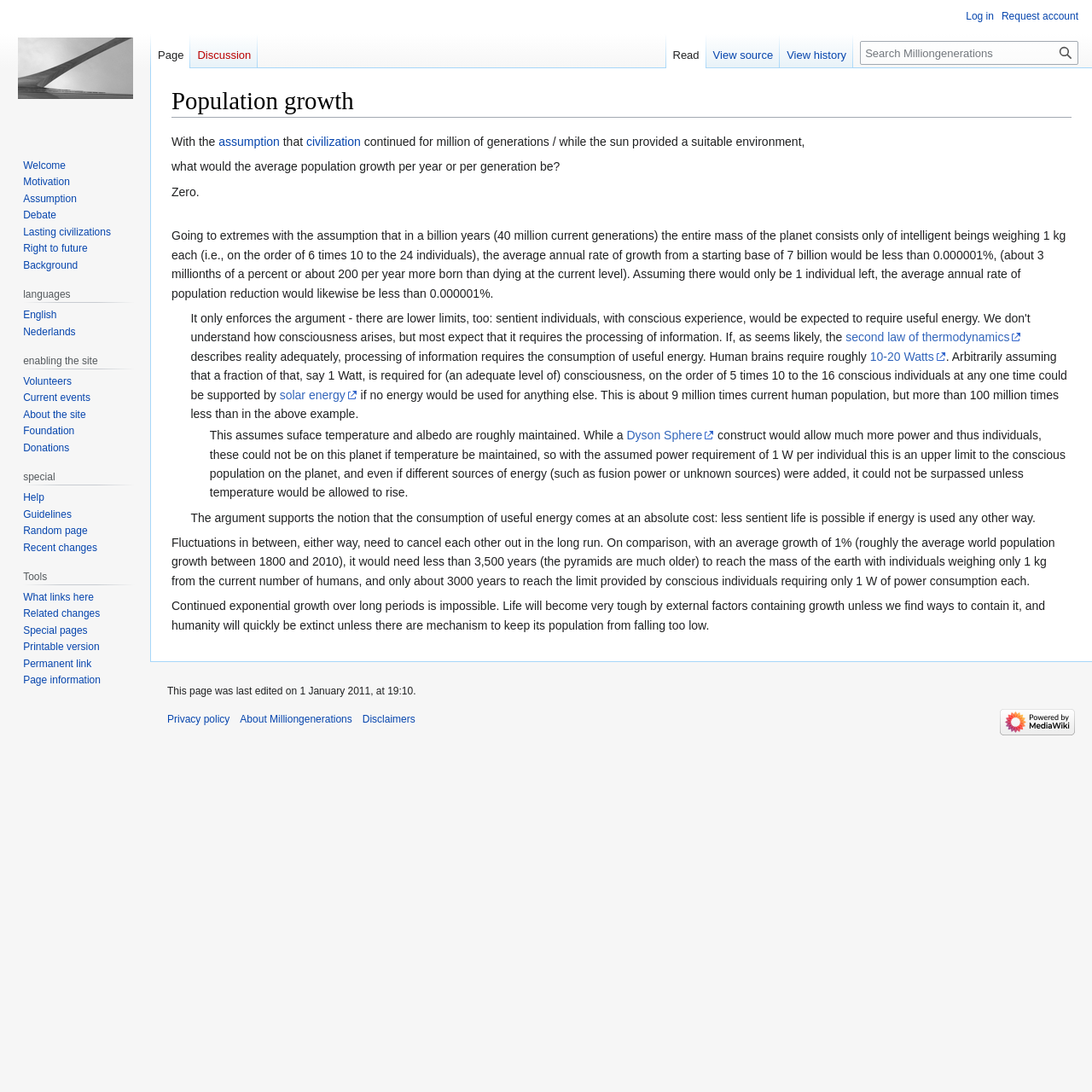Please provide the bounding box coordinates for the element that needs to be clicked to perform the instruction: "Visit the main page". The coordinates must consist of four float numbers between 0 and 1, formatted as [left, top, right, bottom].

[0.006, 0.0, 0.131, 0.125]